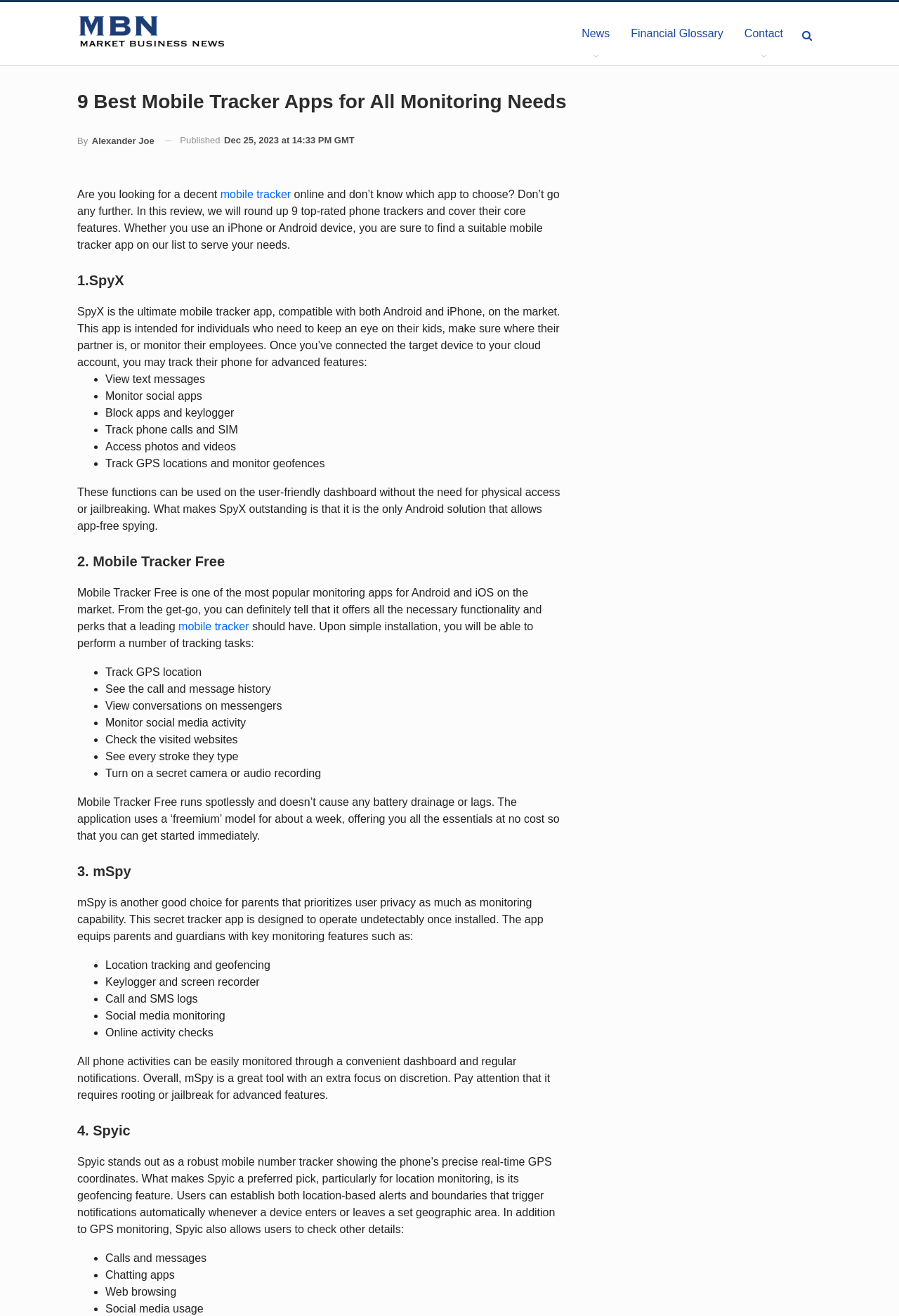Please specify the bounding box coordinates for the clickable region that will help you carry out the instruction: "Explore the features of Spyic".

[0.086, 0.852, 0.63, 0.866]